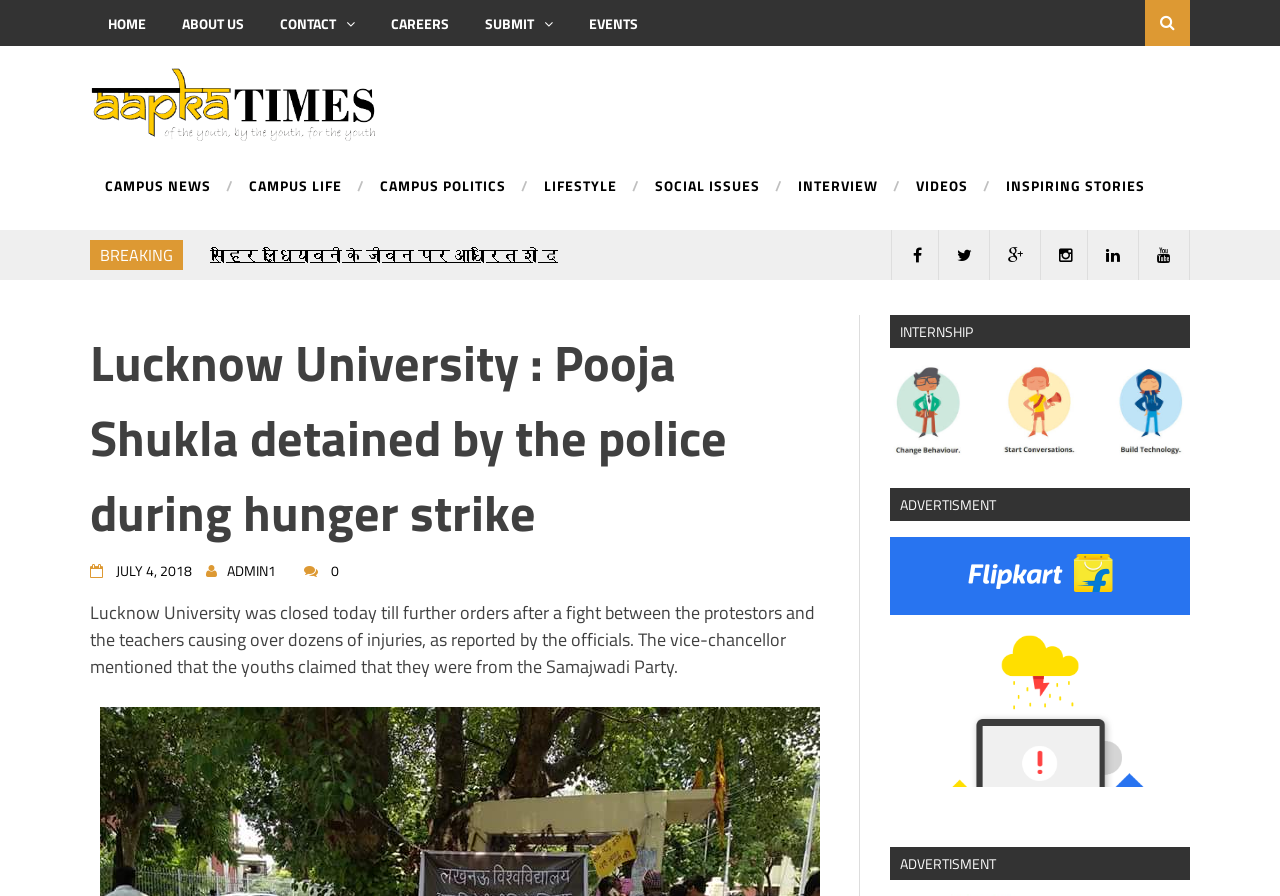Extract the text of the main heading from the webpage.

Lucknow University : Pooja Shukla detained by the police during hunger strike